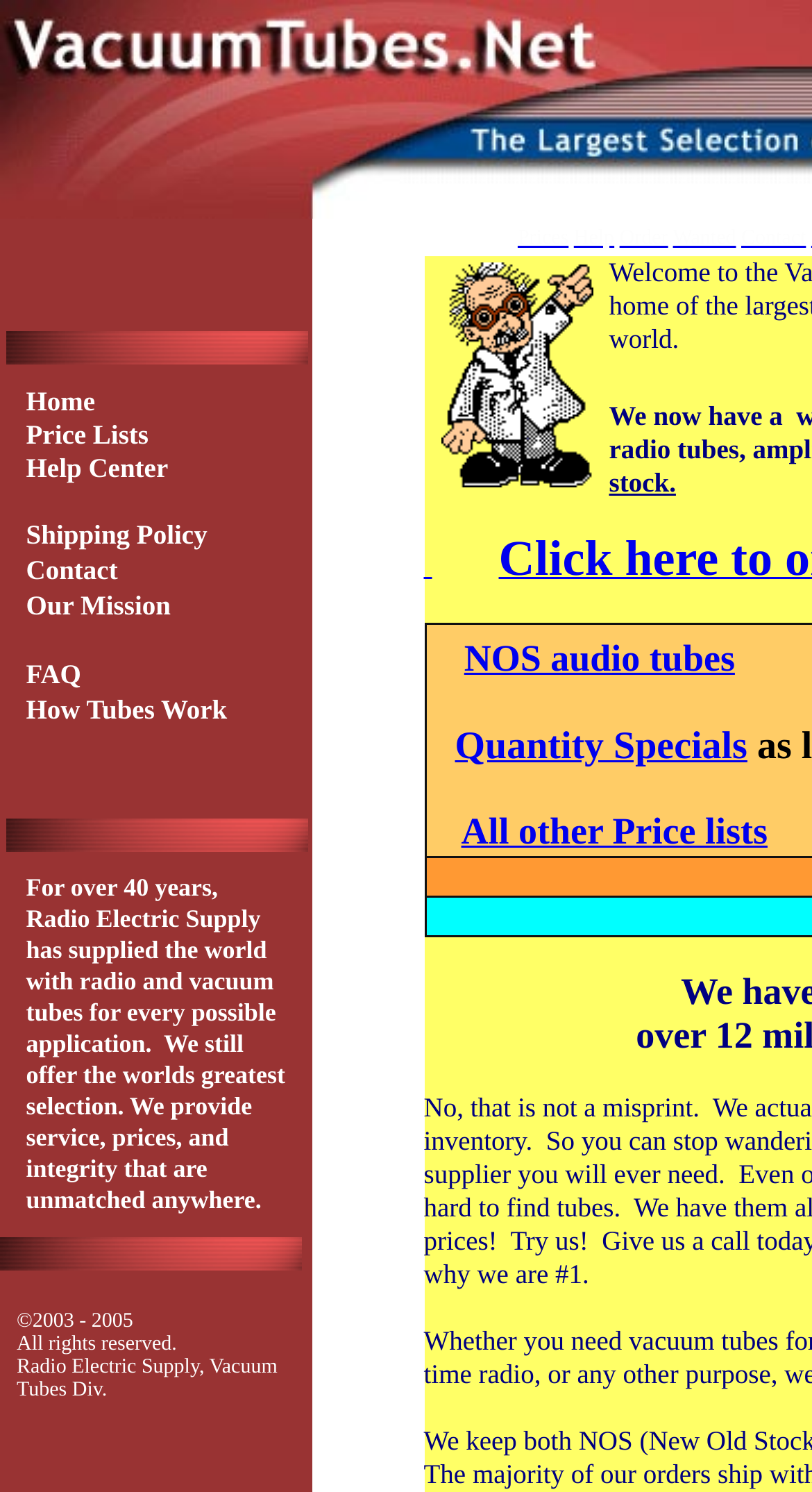Please find the bounding box coordinates for the clickable element needed to perform this instruction: "Check Quantity Specials".

[0.56, 0.486, 0.92, 0.515]